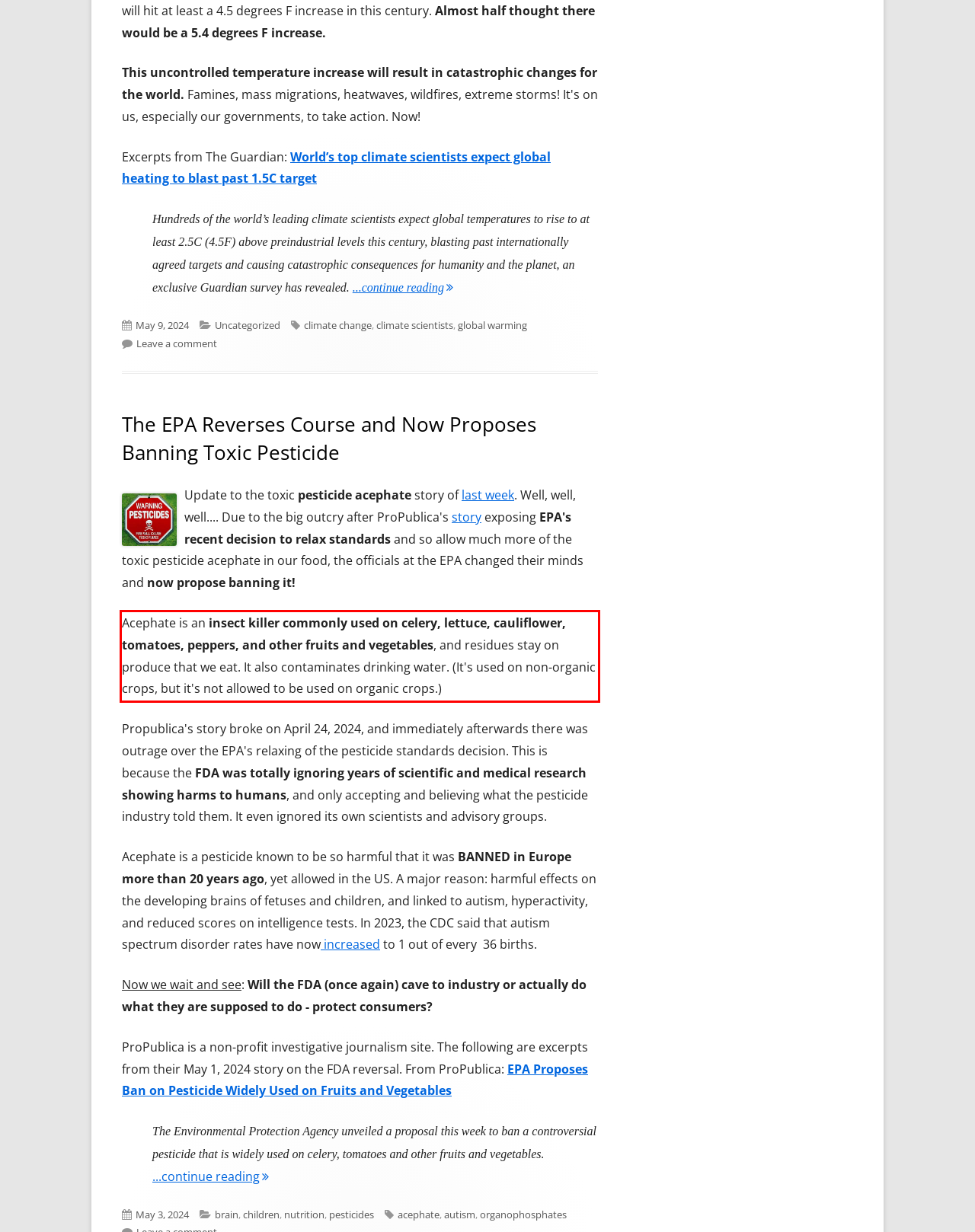Please look at the webpage screenshot and extract the text enclosed by the red bounding box.

Acephate is an insect killer commonly used on celery, lettuce, cauliflower, tomatoes, peppers, and other fruits and vegetables, and residues stay on produce that we eat. It also contaminates drinking water. (It's used on non-organic crops, but it's not allowed to be used on organic crops.)